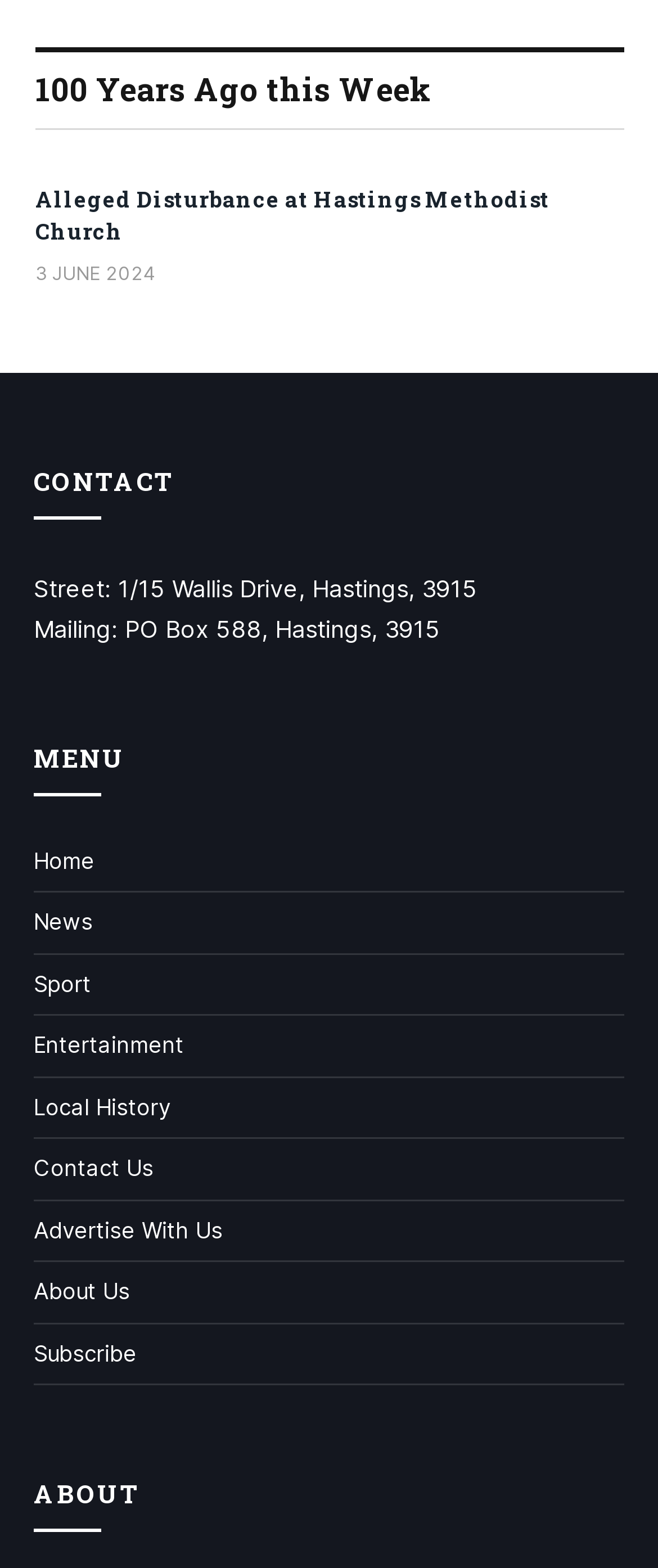From the image, can you give a detailed response to the question below:
What is the date mentioned in the article?

The date is mentioned in the time element, which contains the static text '3 JUNE 2024'. This date is likely related to the article or event being described.